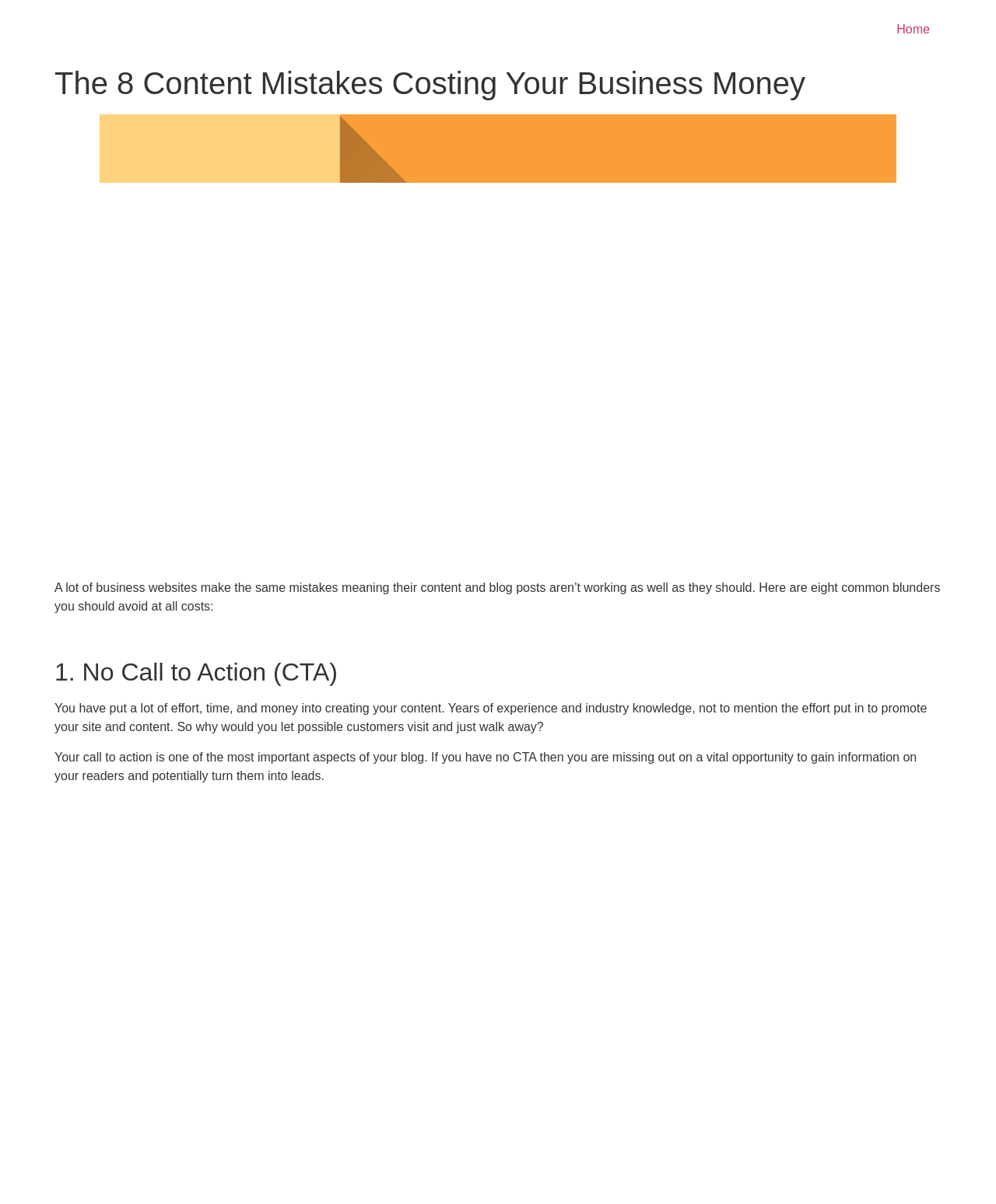By analyzing the image, answer the following question with a detailed response: What is the consequence of not having a call to action (CTA) in a blog?

According to the webpage, not having a call to action (CTA) in a blog means missing out on a vital opportunity to gain information on readers and potentially turn them into leads. This is mentioned in the paragraph that discusses the mistake of not having a CTA.